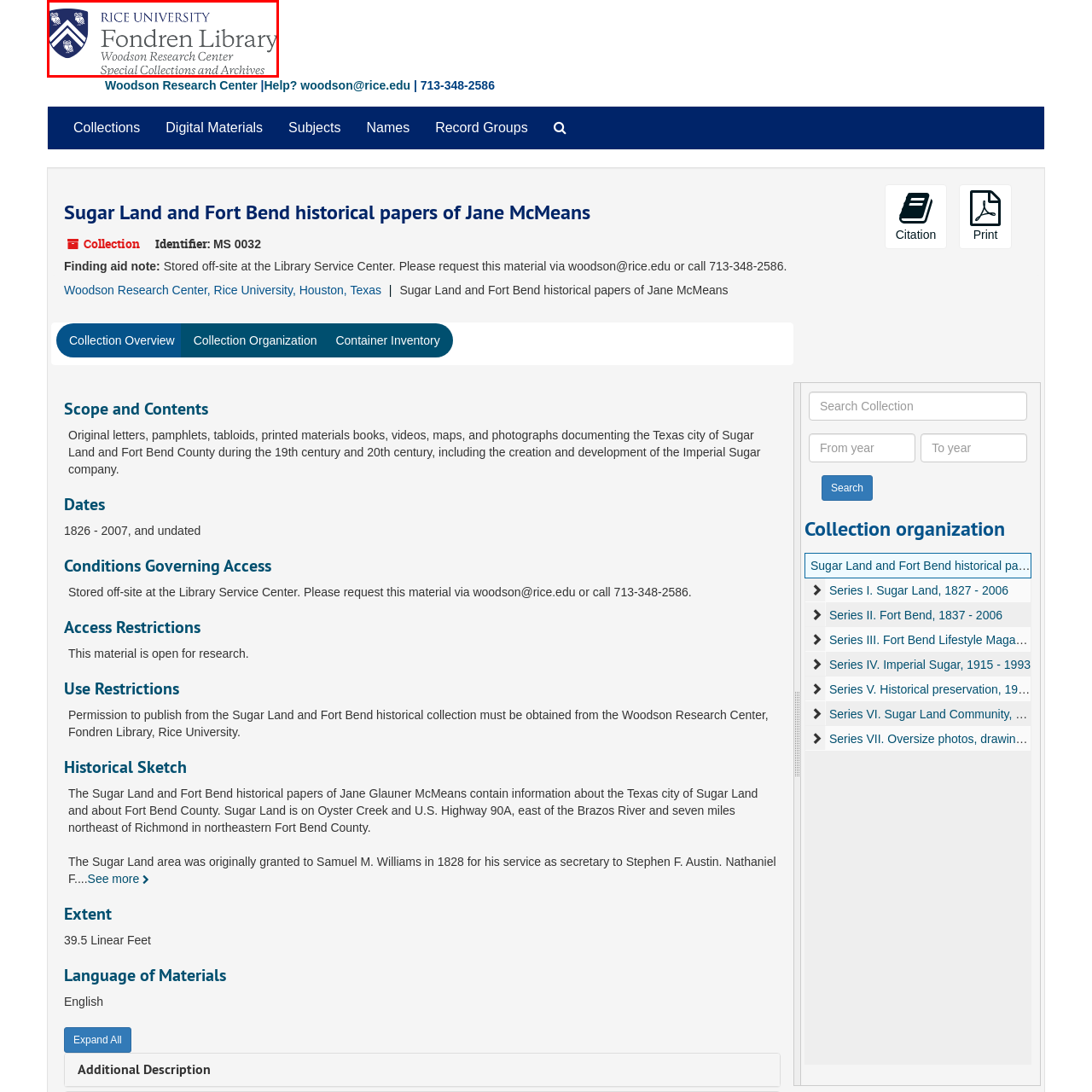View the image inside the red-bordered box and answer the given question using a single word or phrase:
What is the focus of the Woodson Research Center?

Special Collections and Archives